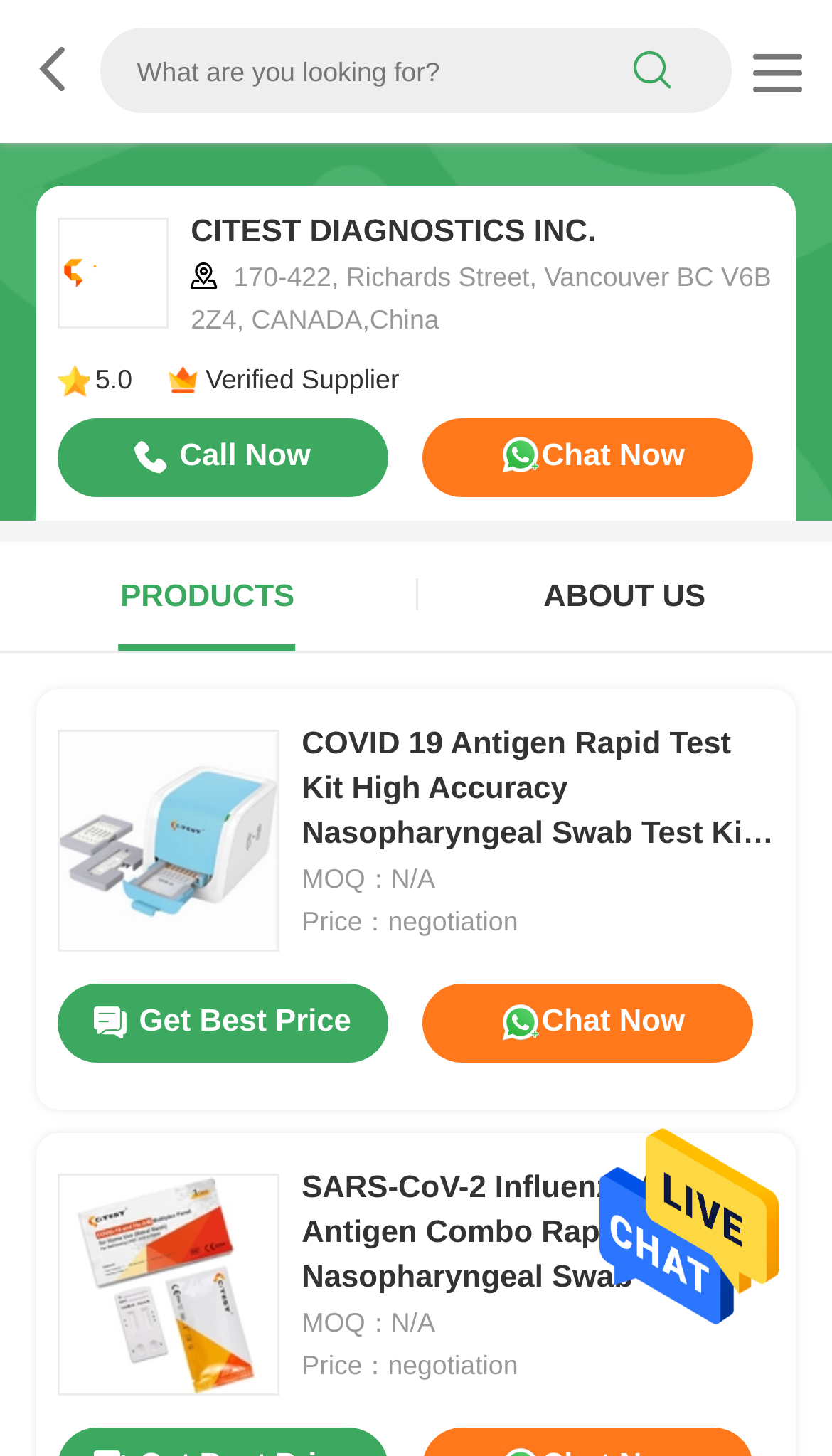Please identify the bounding box coordinates of the element that needs to be clicked to perform the following instruction: "Get Best Price for COVID 19 Antigen Rapid Test Kit".

[0.069, 0.675, 0.466, 0.73]